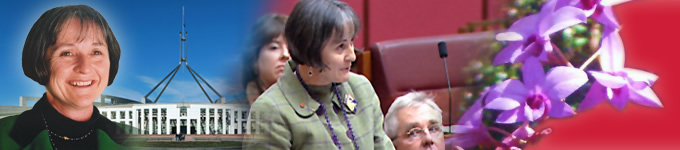Offer a detailed explanation of what is depicted in the image.

This image features a collage highlighting Claire Moore, a former Labor Senator for Queensland. The left section showcases a clear portrait of her against the backdrop of Australia’s Parliament House, symbolizing her political affiliation and service. The center displays Moore engaging in a parliamentary session, demonstrating her active participation in legislative discussions. Accompanying her is a floral accent, possibly representing a speech or acknowledgment of important issues, adding a vibrant touch to the composition. This visual narrative encapsulates her dedication to public service and involvement in the Australian Senate.